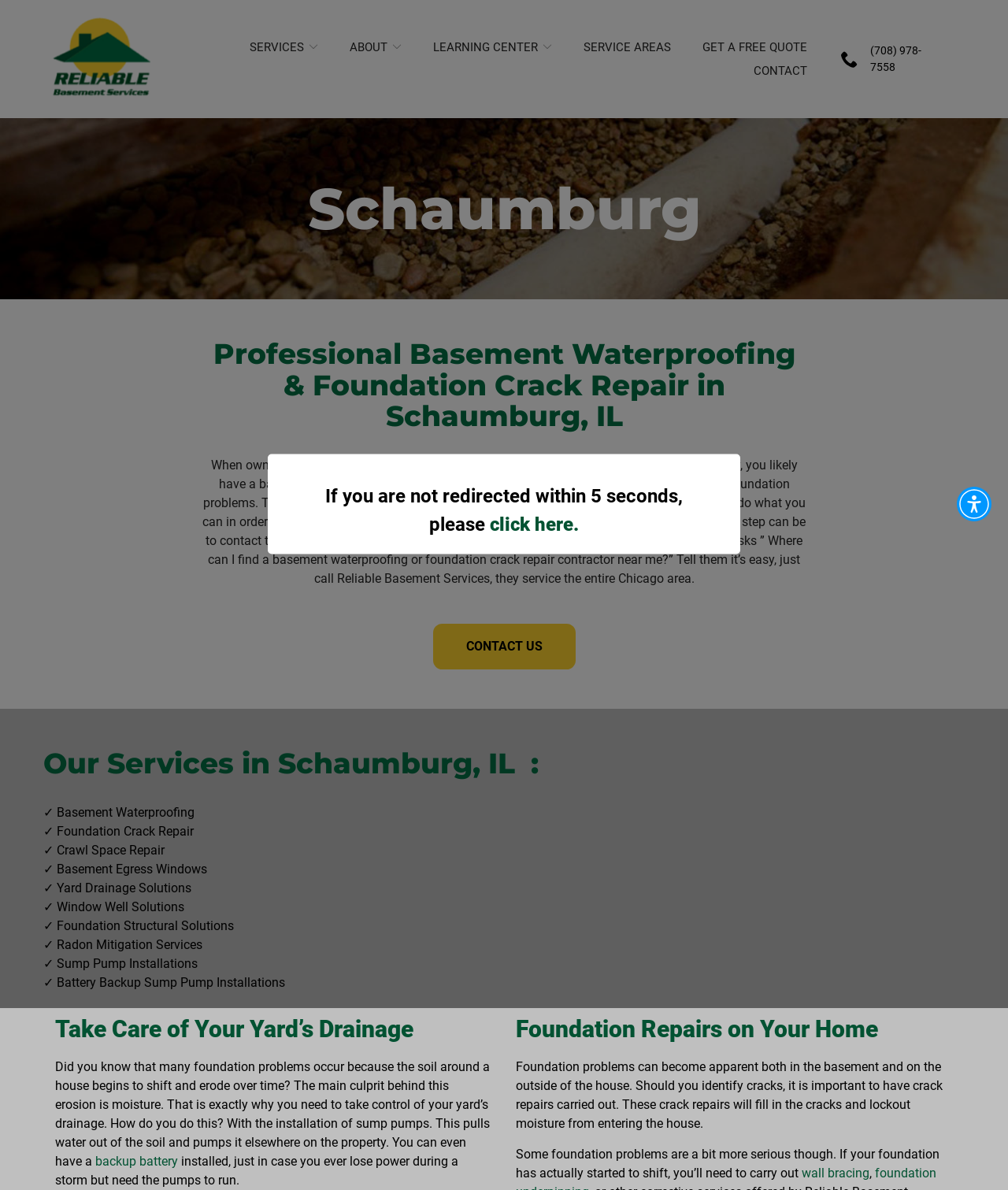Locate the coordinates of the bounding box for the clickable region that fulfills this instruction: "Click the 'Reliable Basement Services logo'".

[0.043, 0.01, 0.159, 0.089]